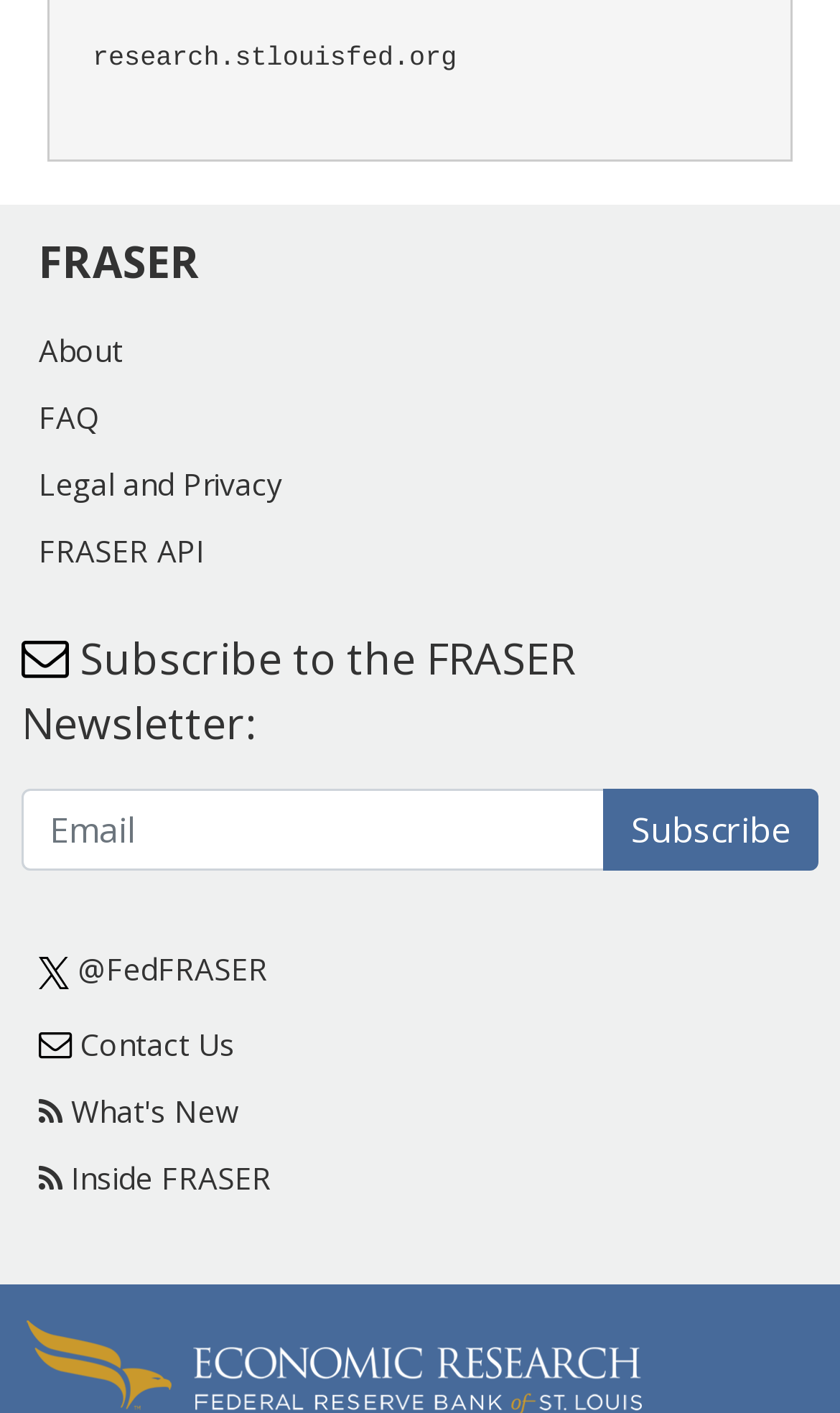What social media platform is linked on the webpage? Refer to the image and provide a one-word or short phrase answer.

Twitter